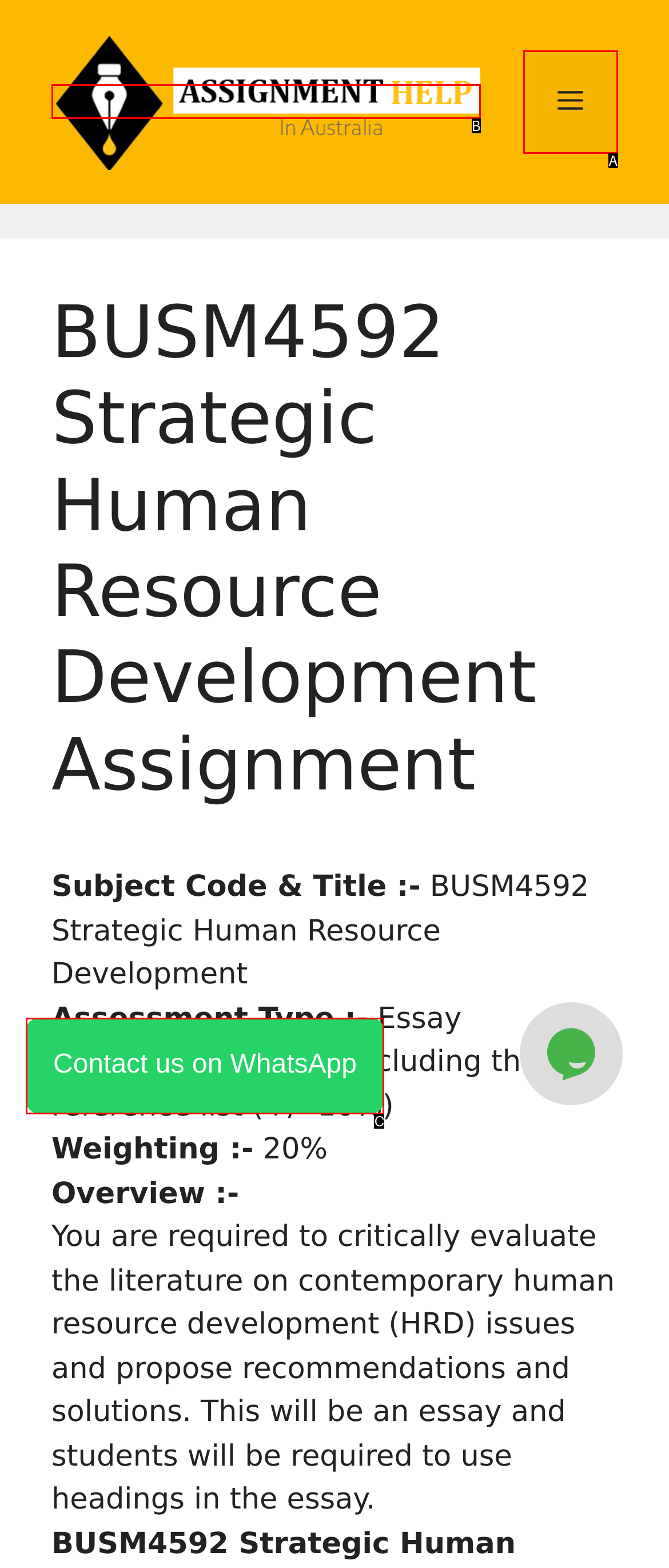Match the description: Contact us on WhatsApp to the correct HTML element. Provide the letter of your choice from the given options.

C